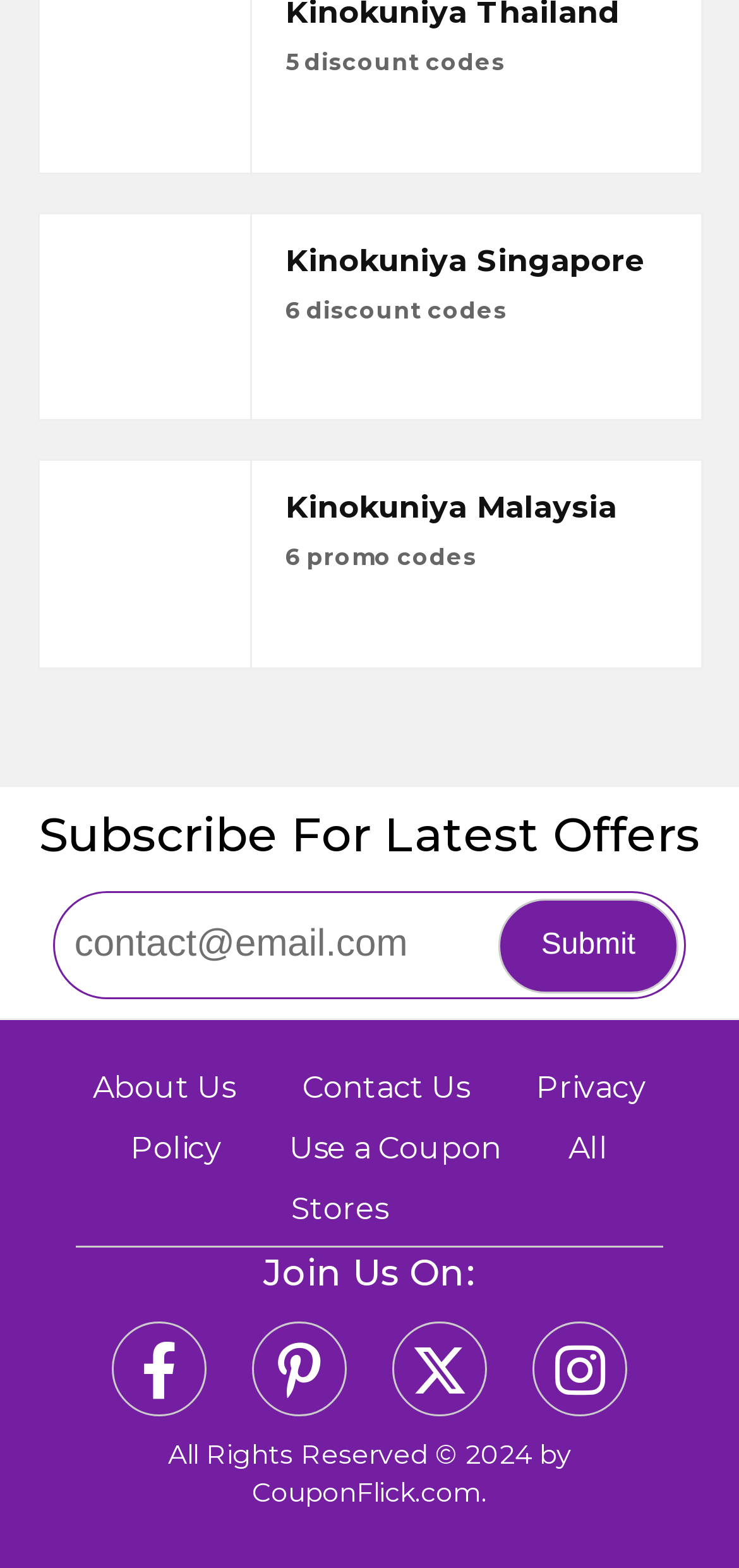What is the copyright year of CouponFlick.com?
Refer to the image and answer the question using a single word or phrase.

2024